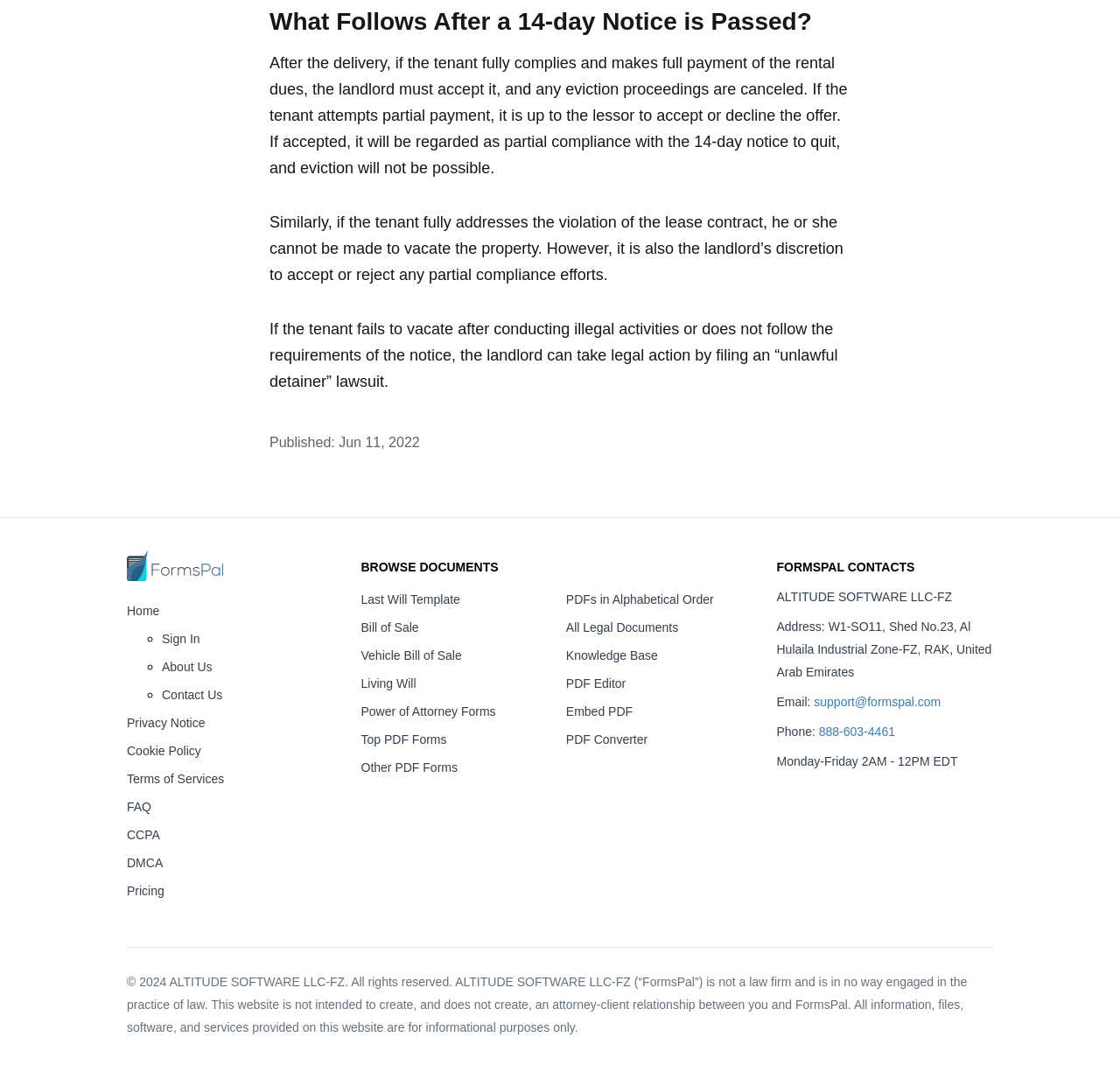Identify the bounding box coordinates for the region to click in order to carry out this instruction: "Read the movie review". Provide the coordinates using four float numbers between 0 and 1, formatted as [left, top, right, bottom].

None